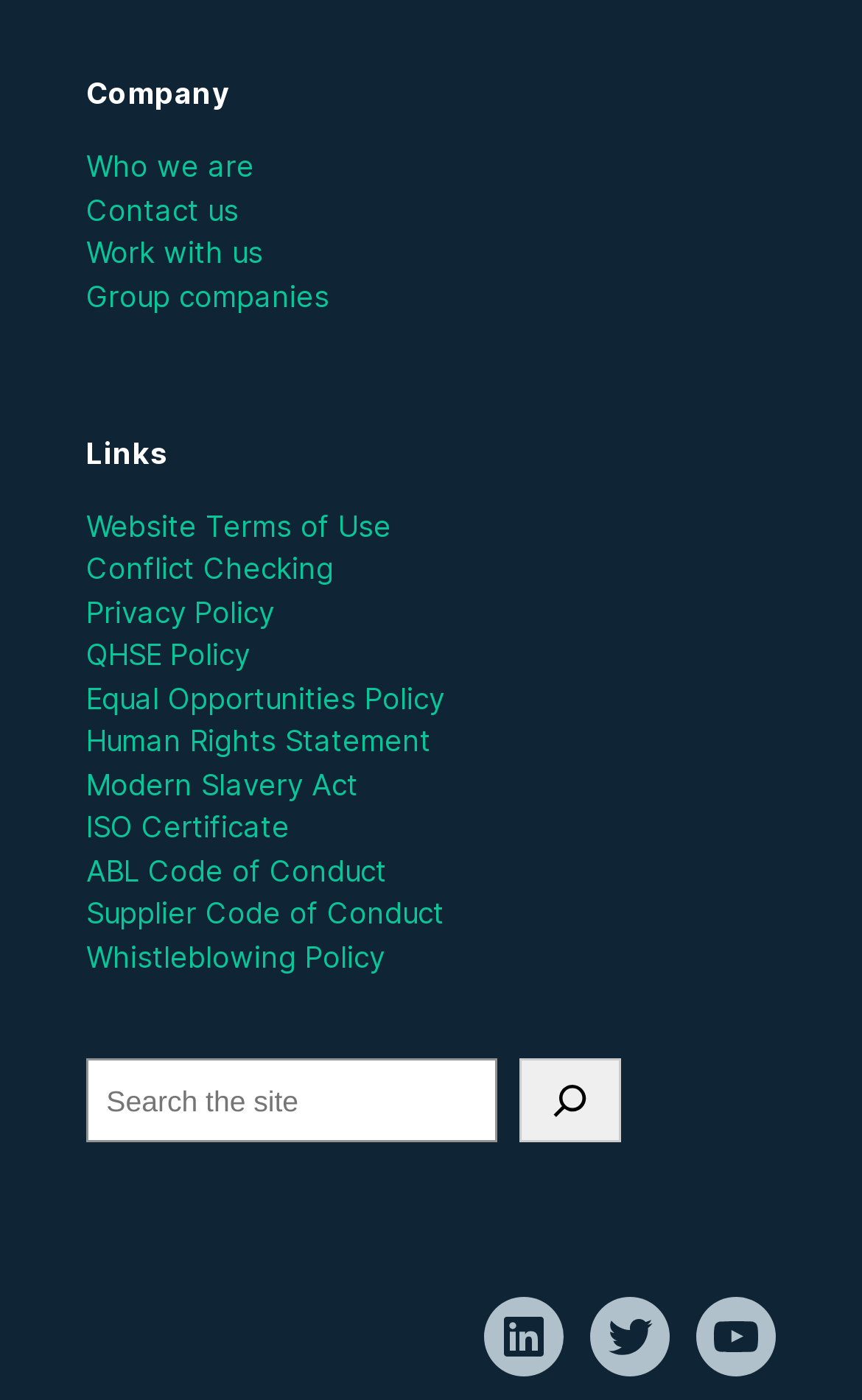What is the text above the search box?
Please answer the question with as much detail as possible using the screenshot.

I looked at the search box and found that the text above it is 'Search'.